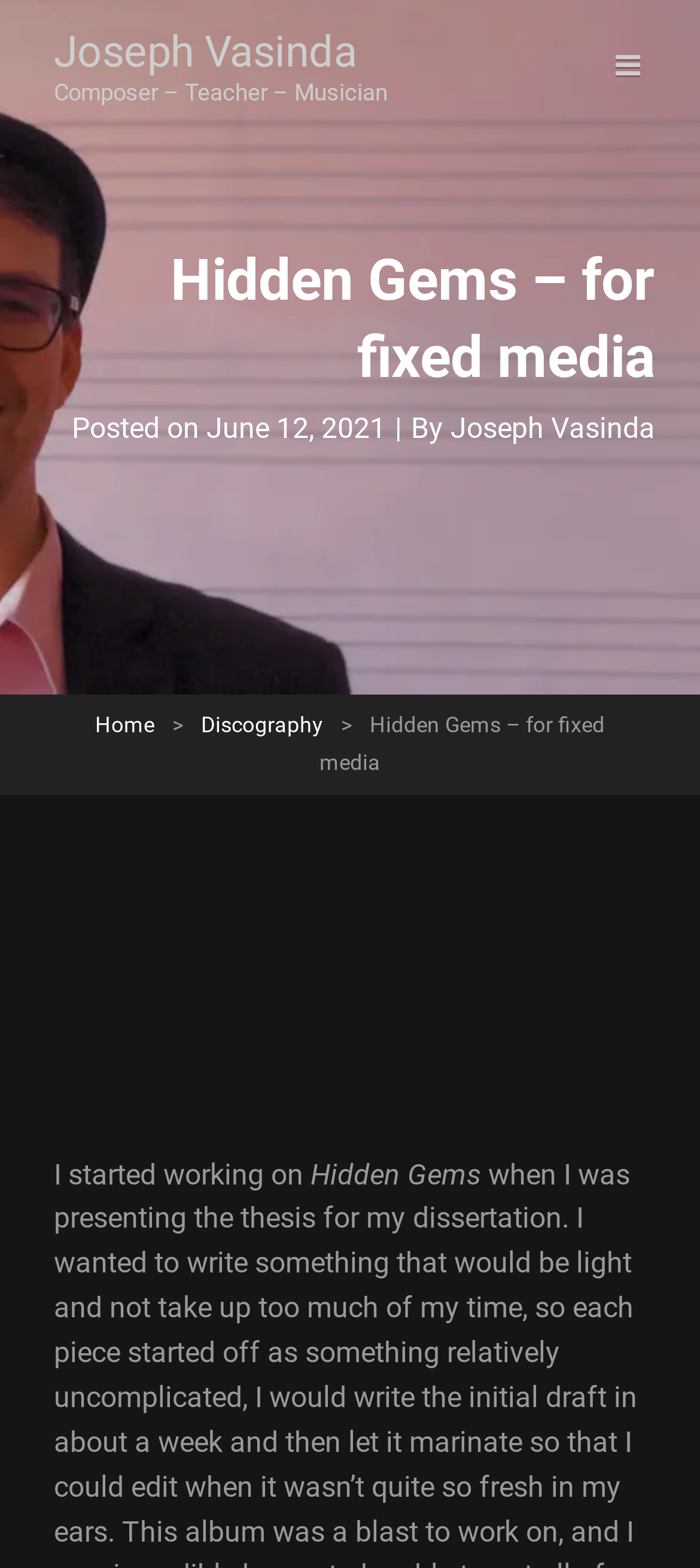What is the date of the post?
Please provide a full and detailed response to the question.

The date of the post is mentioned in the link 'June 12, 2021' with bounding box coordinates [0.295, 0.262, 0.551, 0.284].